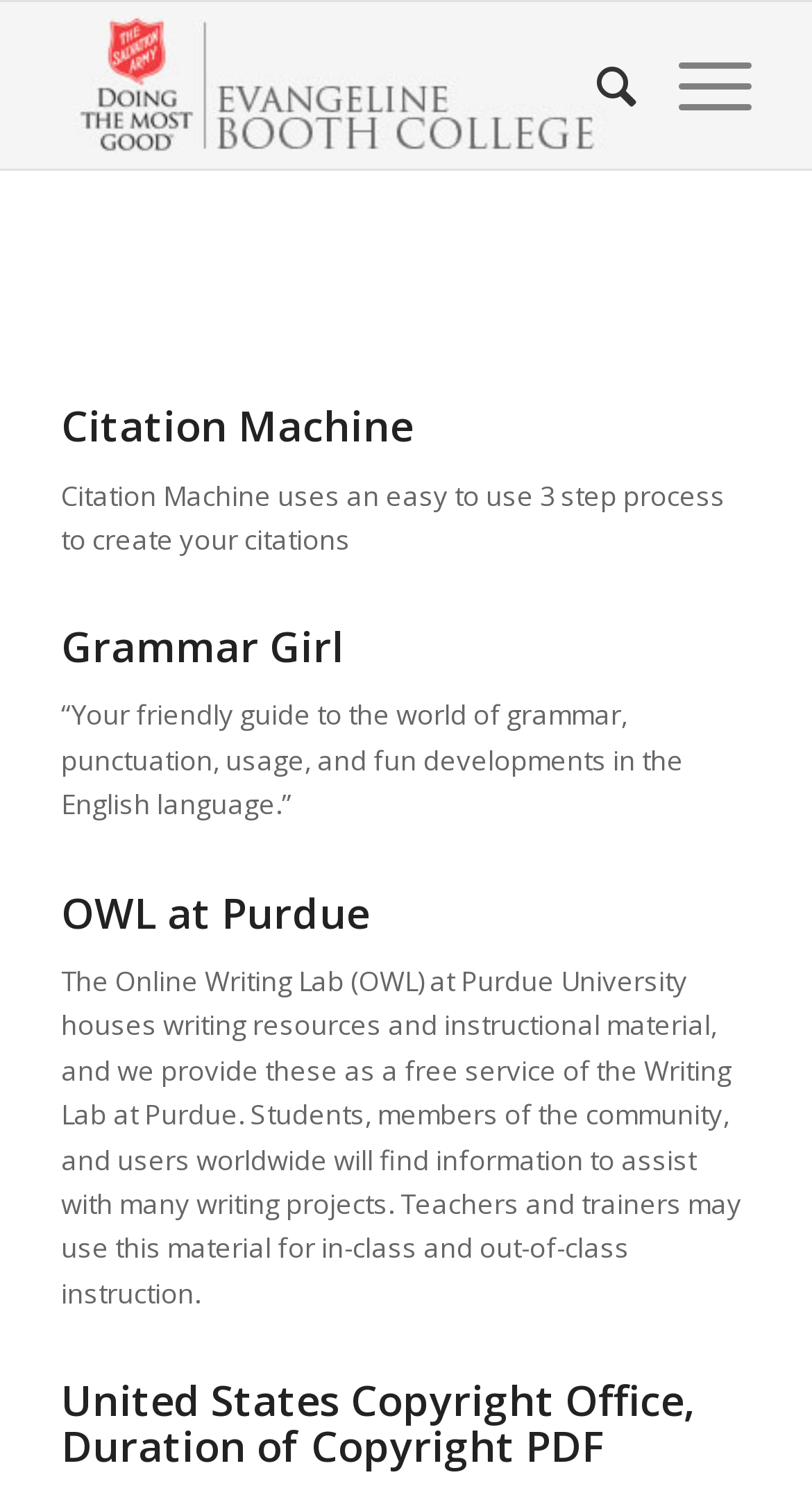Give an extensive and precise description of the webpage.

The webpage is about writing help resources provided by Evangeline Booth College. At the top, there is a logo of Evangeline Booth College, which is an image with a link to the college's website. 

Below the logo, there are four main sections, each with a heading and a brief description. The first section is about Citation Machine, a tool that helps create citations in a 3-step process. The second section is about Grammar Girl, a guide to grammar, punctuation, and usage. The third section is about OWL at Purdue, an online writing lab that provides writing resources and instructional materials. The fourth section is about the United States Copyright Office's Duration of Copyright PDF.

Each section has a link to the corresponding resource, and the links are positioned to the left of the descriptions. The descriptions are paragraphs of text that summarize the content of each resource. There are no images other than the Evangeline Booth College logo. The layout is organized, with clear headings and concise text, making it easy to navigate and find the desired information.